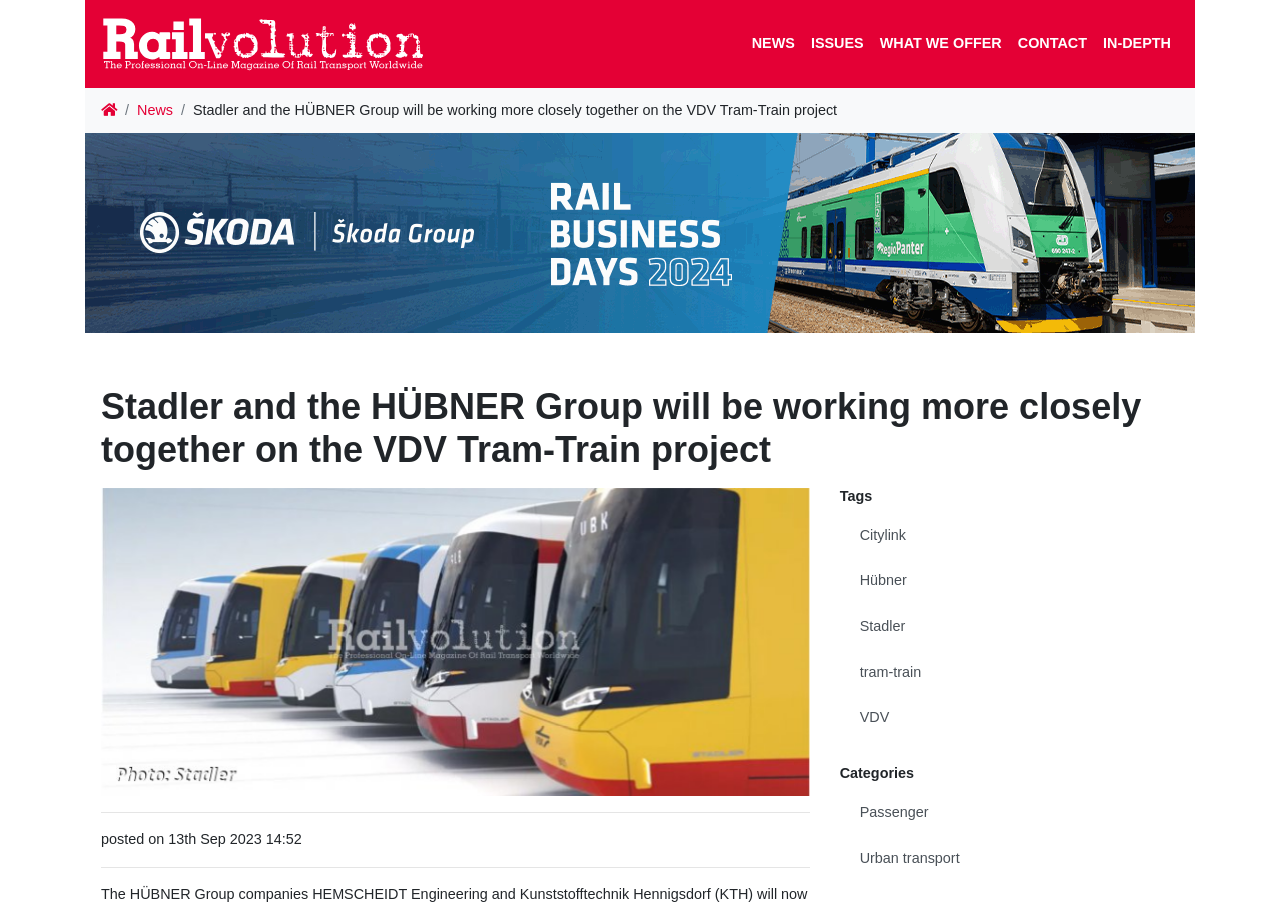Give a one-word or short phrase answer to the question: 
How many tags are associated with the news article 'Stadler and the HÜBNER Group will be working more closely together on the VDV Tram-Train project'?

5